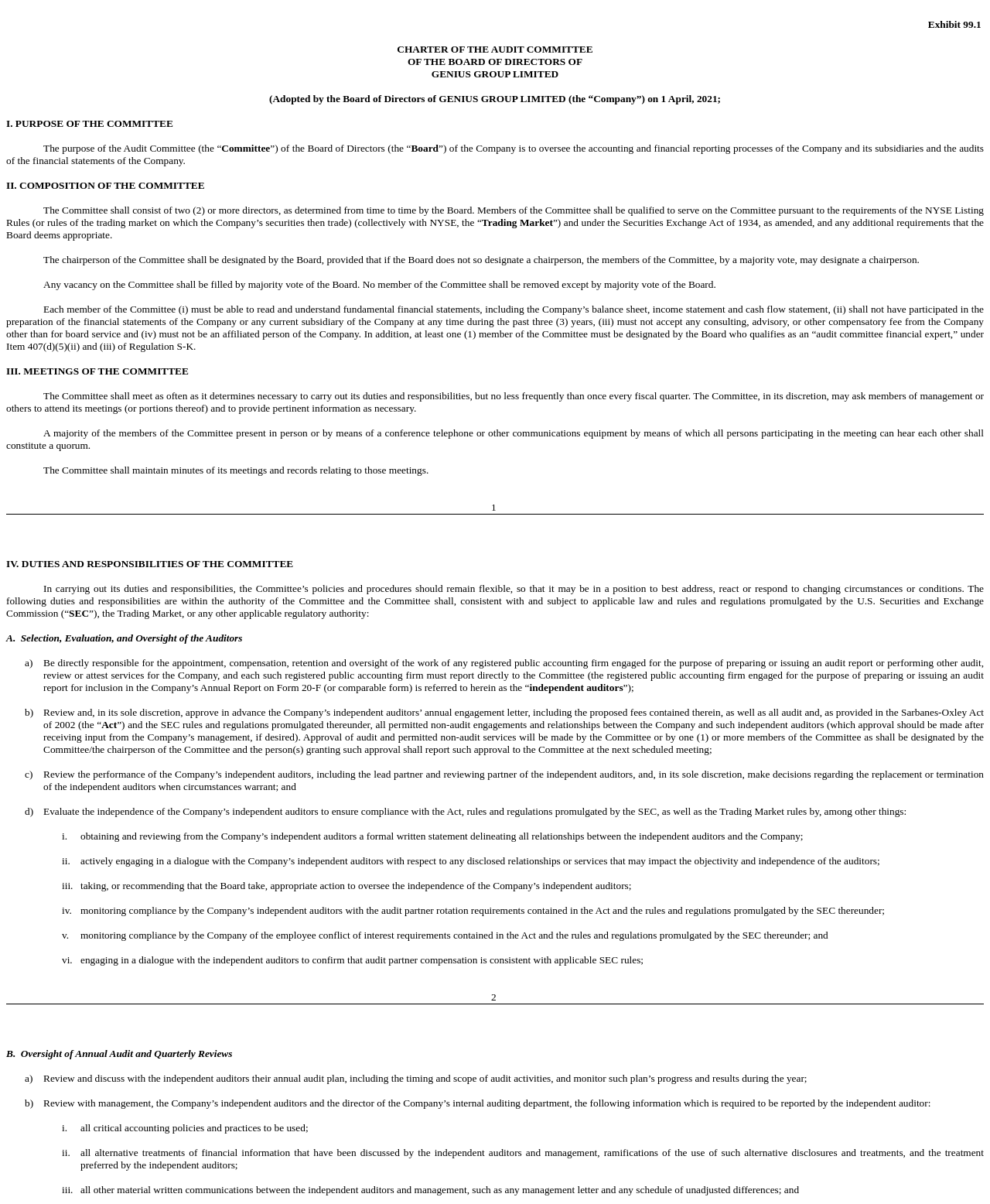How many members shall the Committee consist of?
Refer to the image and answer the question using a single word or phrase.

Two or more